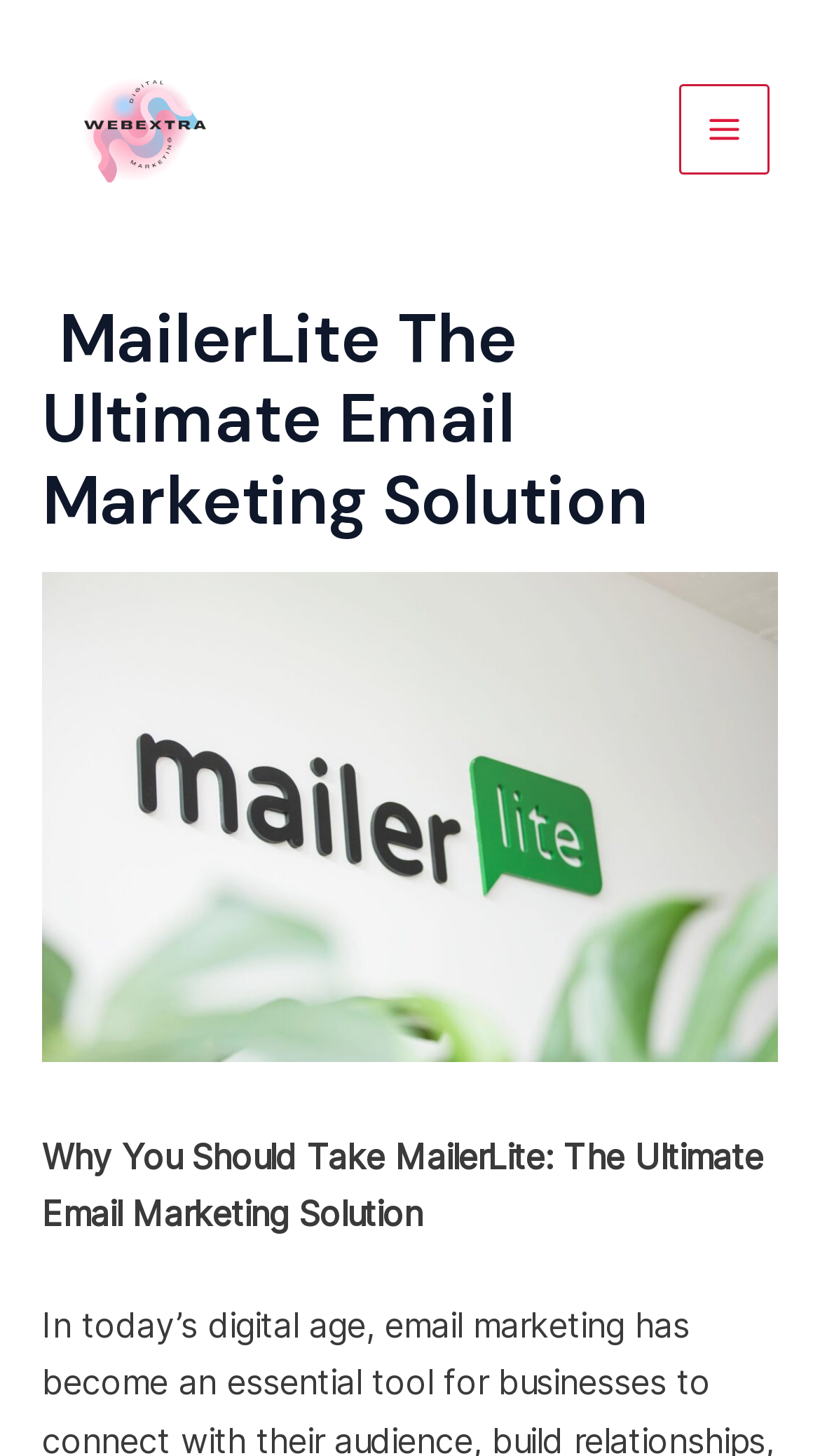Your task is to find and give the main heading text of the webpage.

 MailerLite The Ultimate Email Marketing Solution